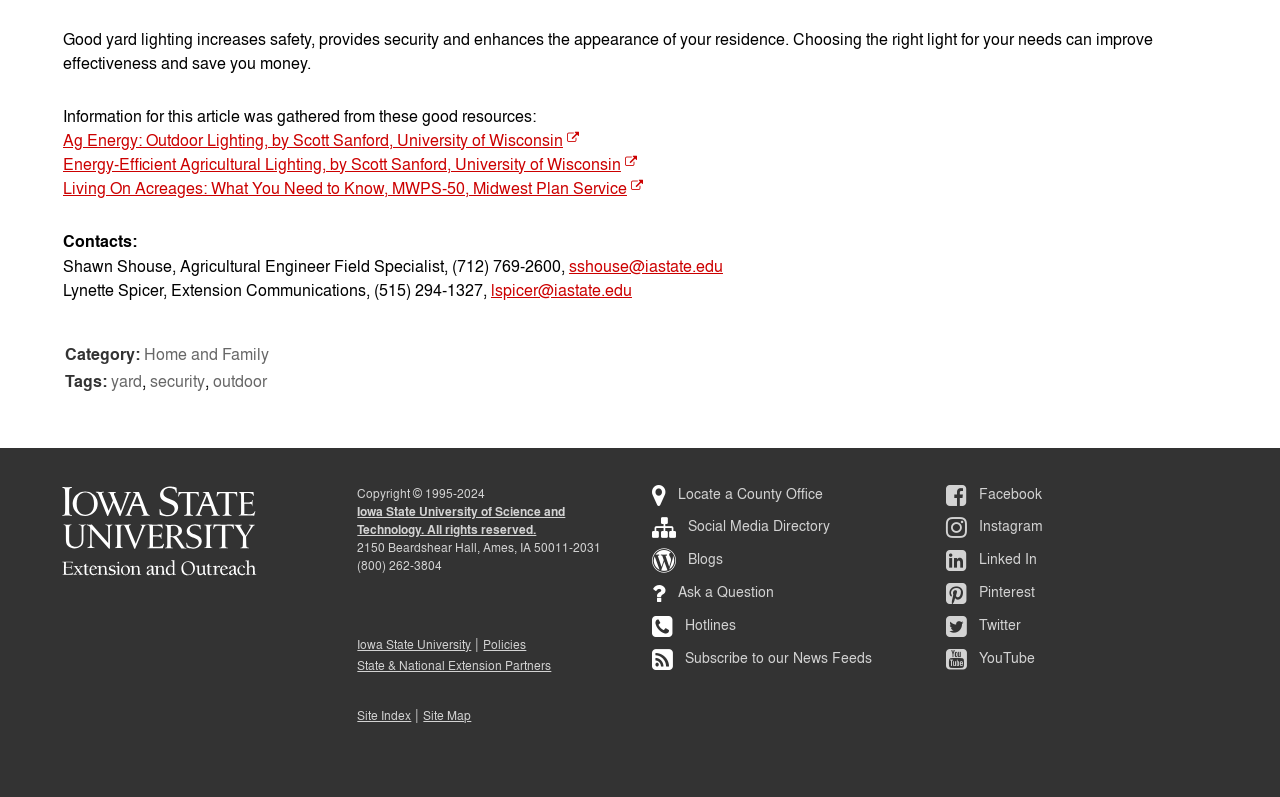Please find and report the bounding box coordinates of the element to click in order to perform the following action: "Click on the link to learn about outdoor lighting". The coordinates should be expressed as four float numbers between 0 and 1, in the format [left, top, right, bottom].

[0.049, 0.162, 0.452, 0.189]